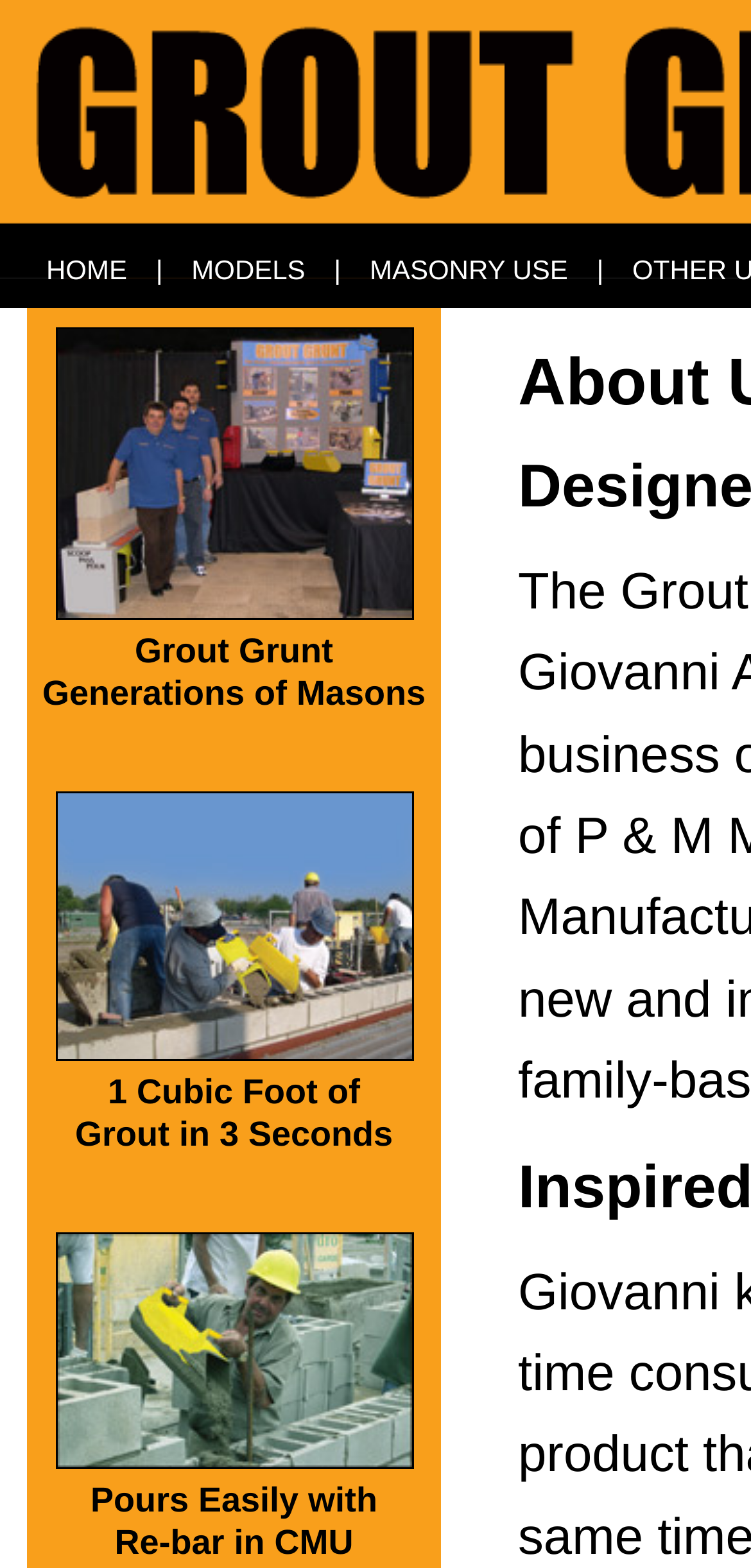What is the material being filled in the third image?
Look at the image and respond to the question as thoroughly as possible.

The material being filled in the third image is concrete blocks, as shown in the image element 'Filling concrete blocks' with bounding box coordinates [0.073, 0.786, 0.55, 0.937].